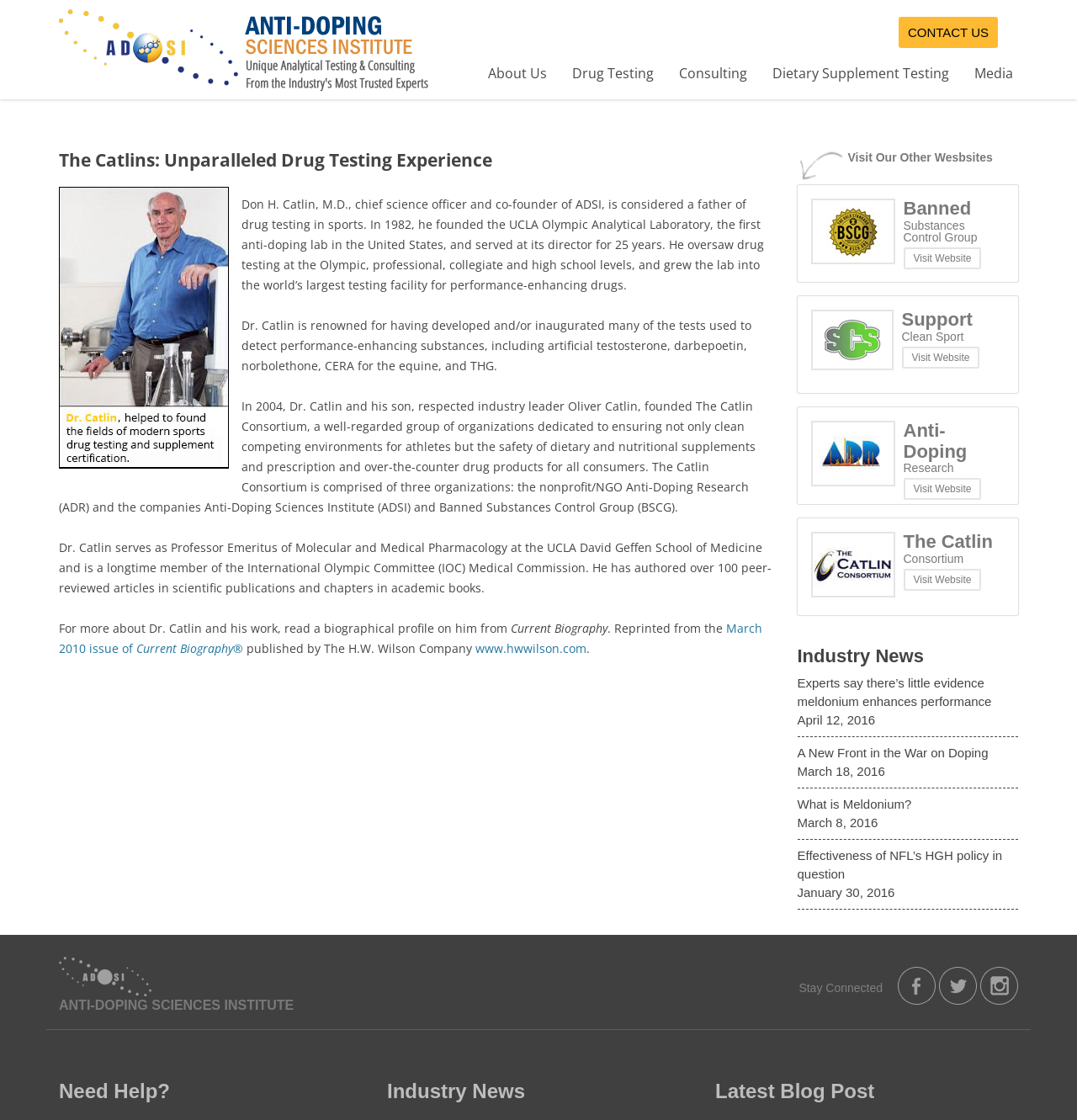Please find the bounding box coordinates of the element's region to be clicked to carry out this instruction: "Visit the About Us page".

[0.453, 0.048, 0.508, 0.083]